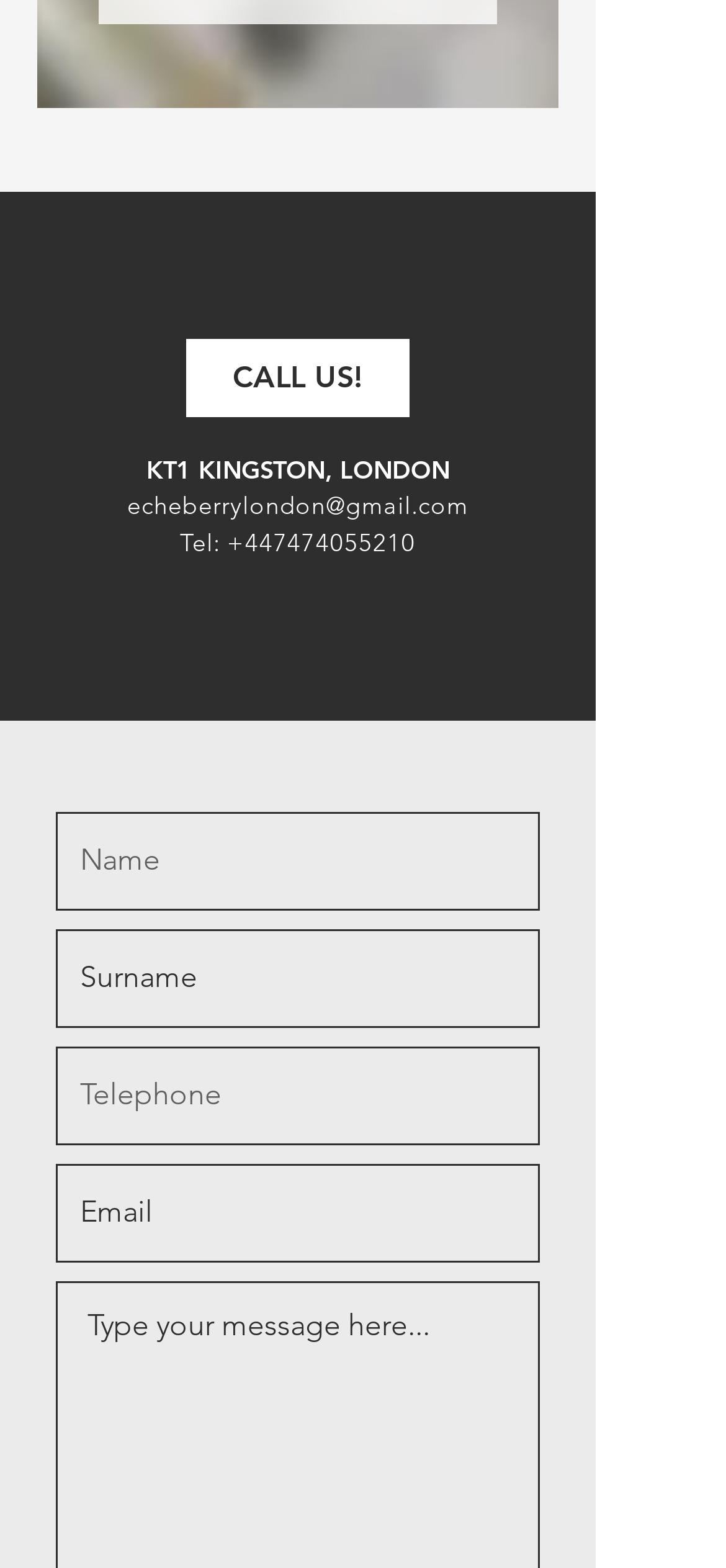By analyzing the image, answer the following question with a detailed response: What is the email address to contact?

The email address to contact is found in the contact section of the webpage, where it is listed as 'echeberrylondon@gmail.com'.